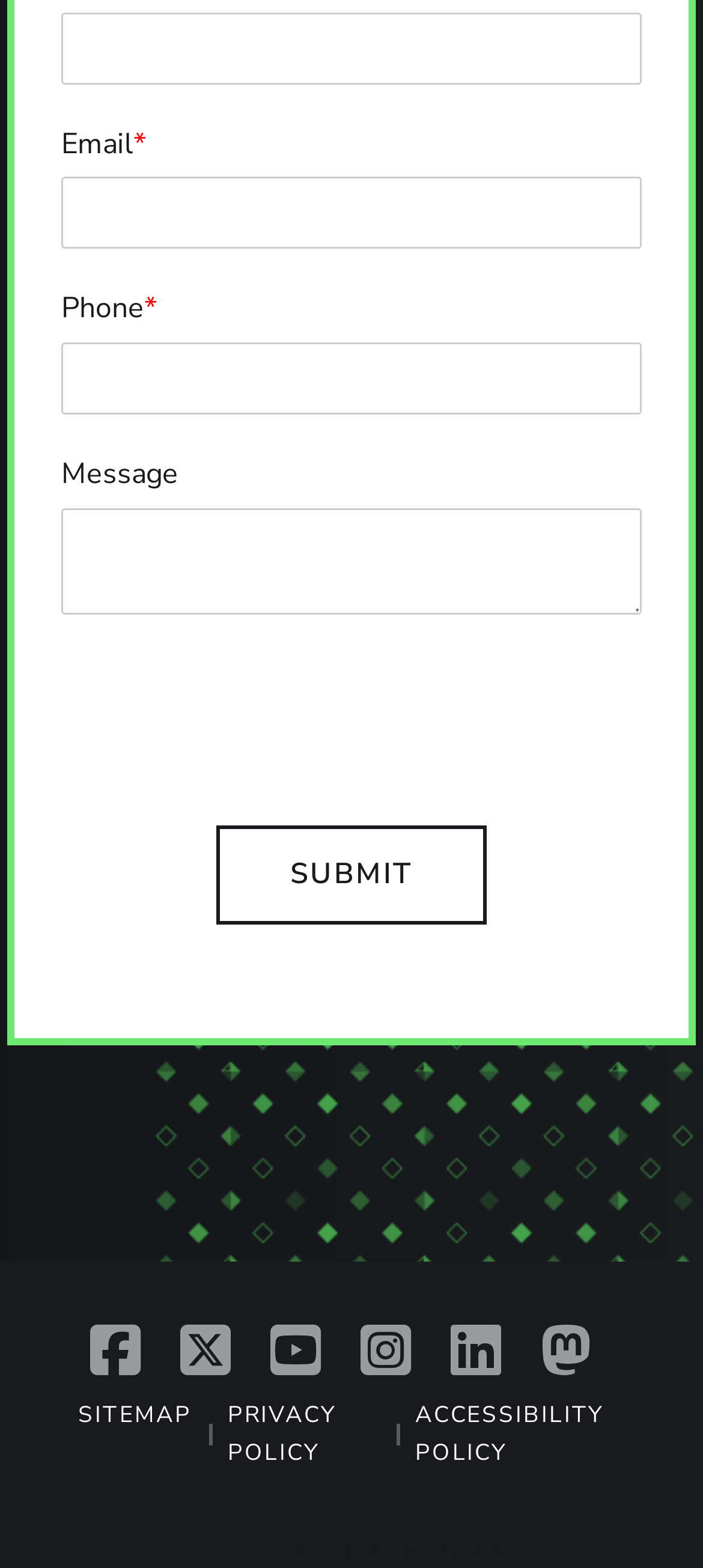What is the function of the button?
Refer to the screenshot and answer in one word or phrase.

Submit